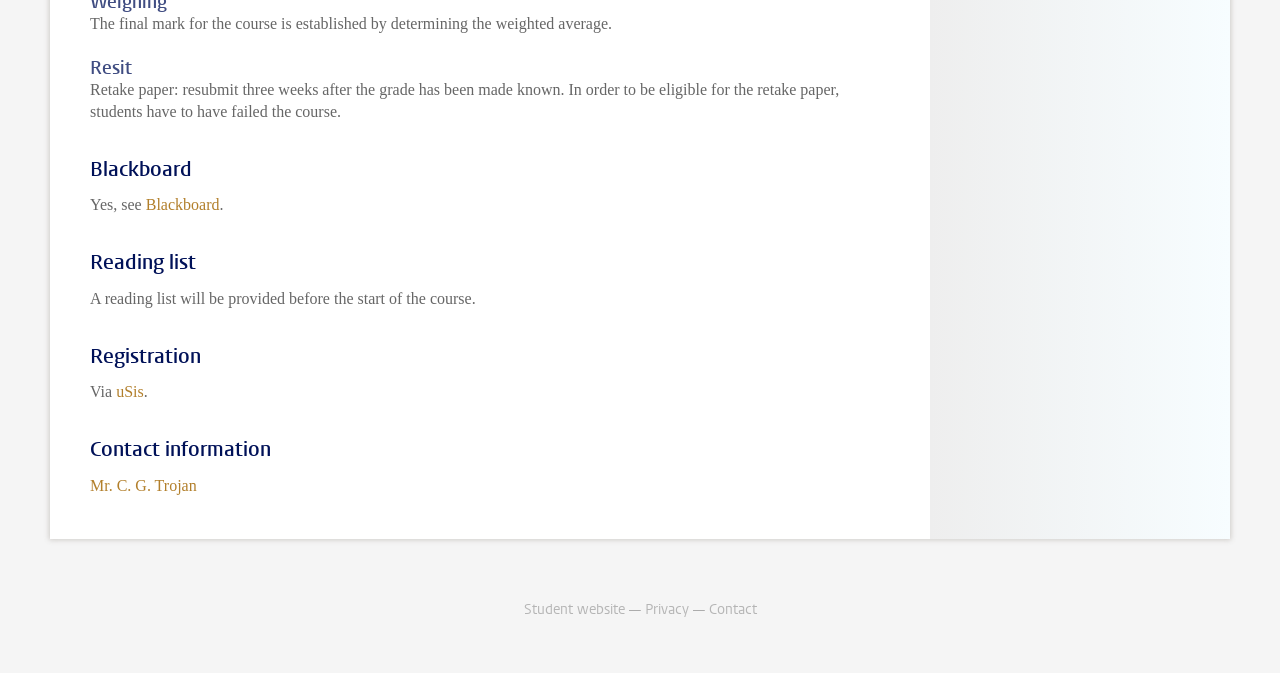Find the coordinates for the bounding box of the element with this description: "Student website".

[0.409, 0.891, 0.488, 0.919]